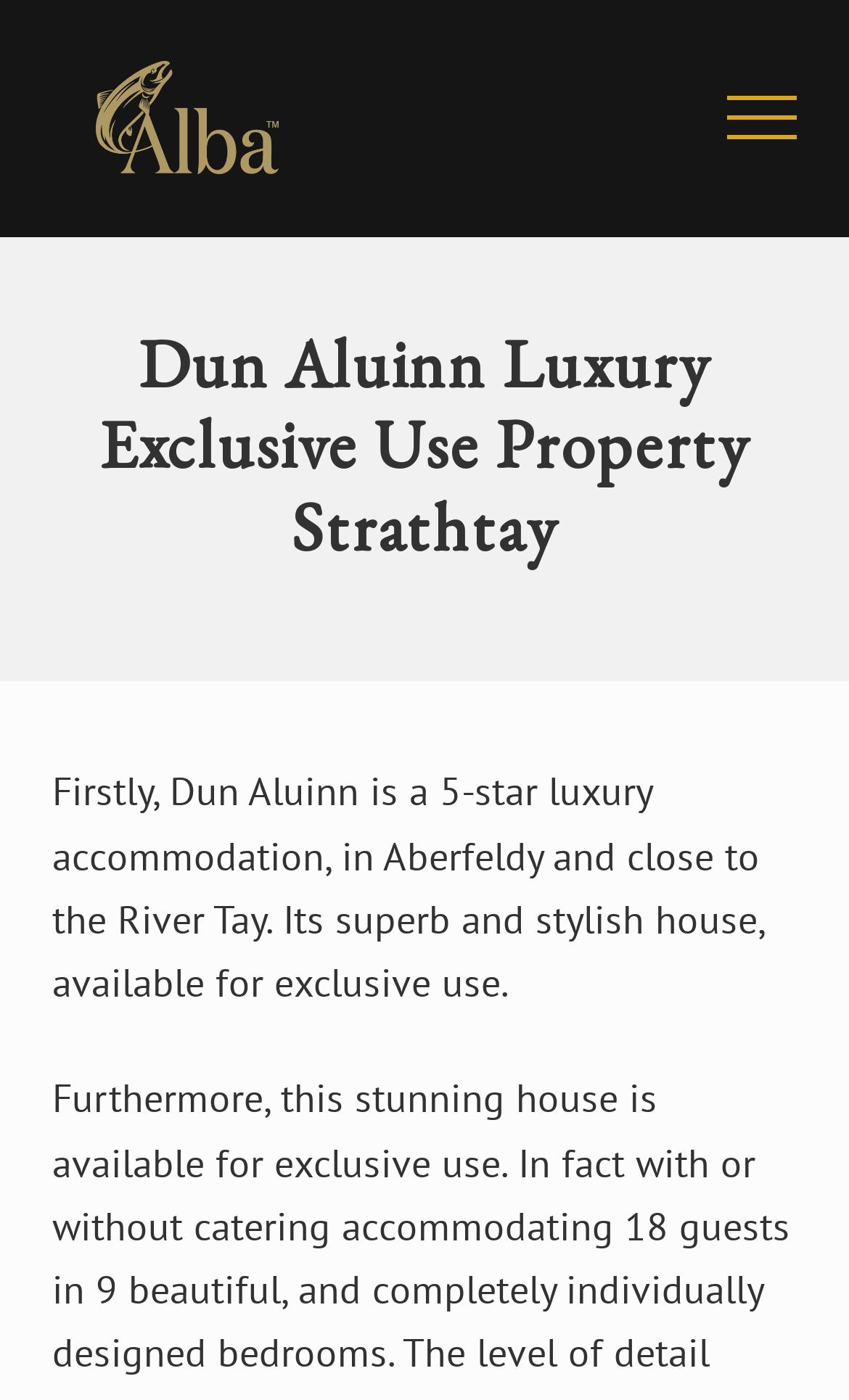What is the location of Dun Aluinn?
Give a detailed response to the question by analyzing the screenshot.

According to the webpage, specifically the text 'Dun Aluinn is a 5-star luxury accommodation, in Aberfeldy and close to the River Tay', it can be determined that Dun Aluinn is located in Aberfeldy.